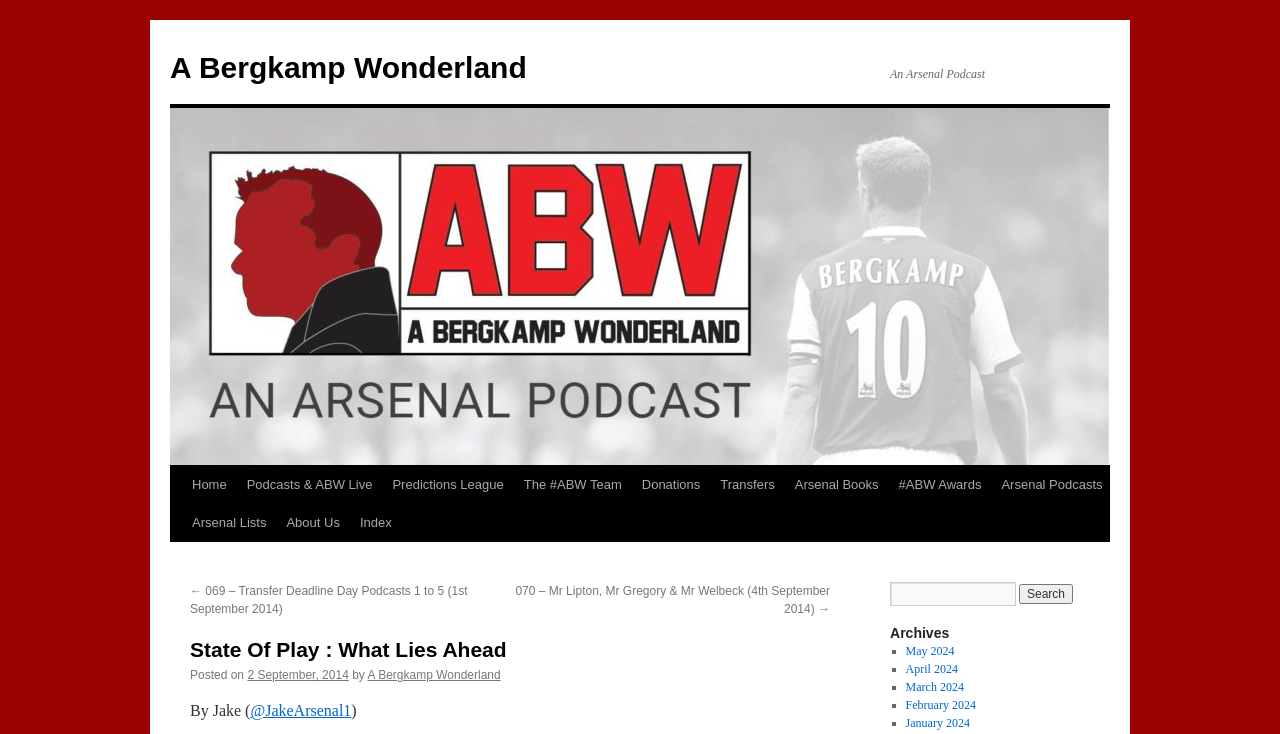Using the element description: "Skip to content", determine the bounding box coordinates. The coordinates should be in the format [left, top, right, bottom], with values between 0 and 1.

[0.132, 0.634, 0.148, 0.789]